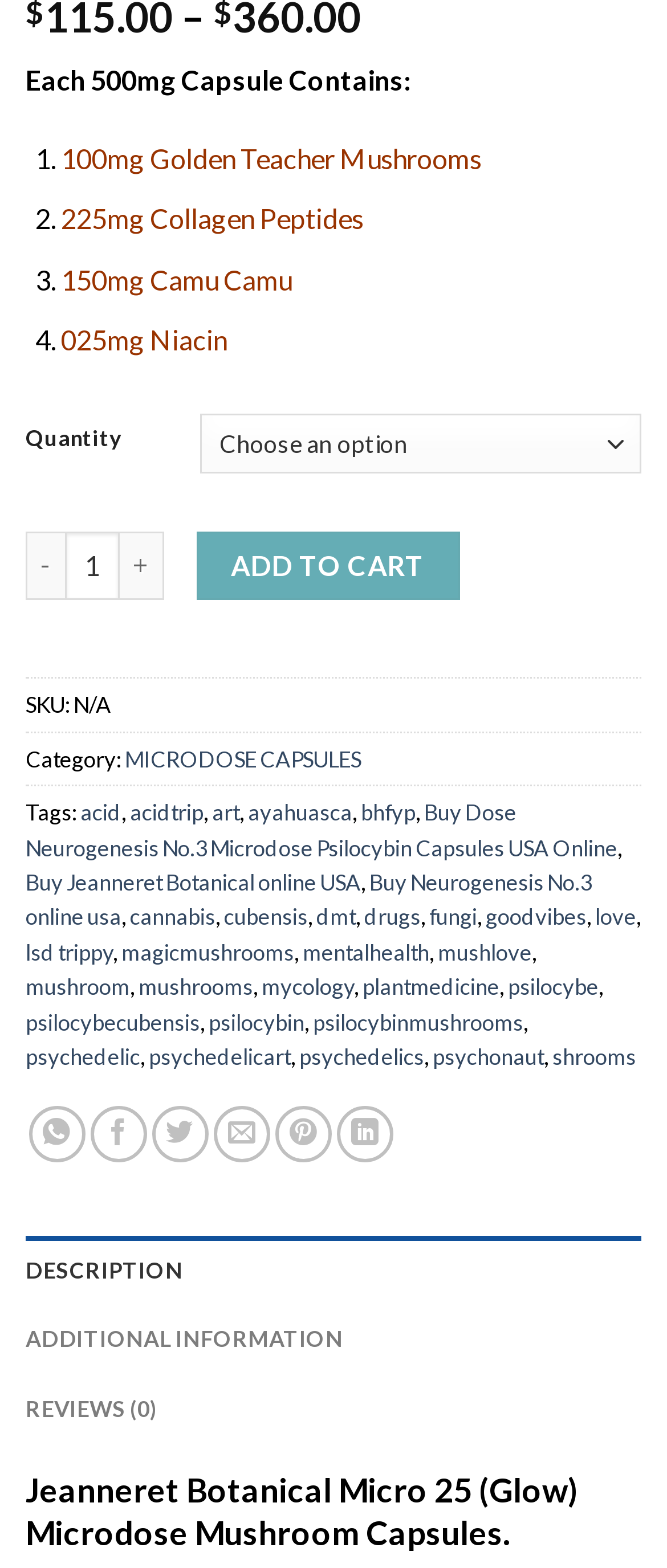Locate the bounding box coordinates of the clickable region necessary to complete the following instruction: "Click on MICRODOSE CAPSULES". Provide the coordinates in the format of four float numbers between 0 and 1, i.e., [left, top, right, bottom].

[0.187, 0.475, 0.541, 0.492]